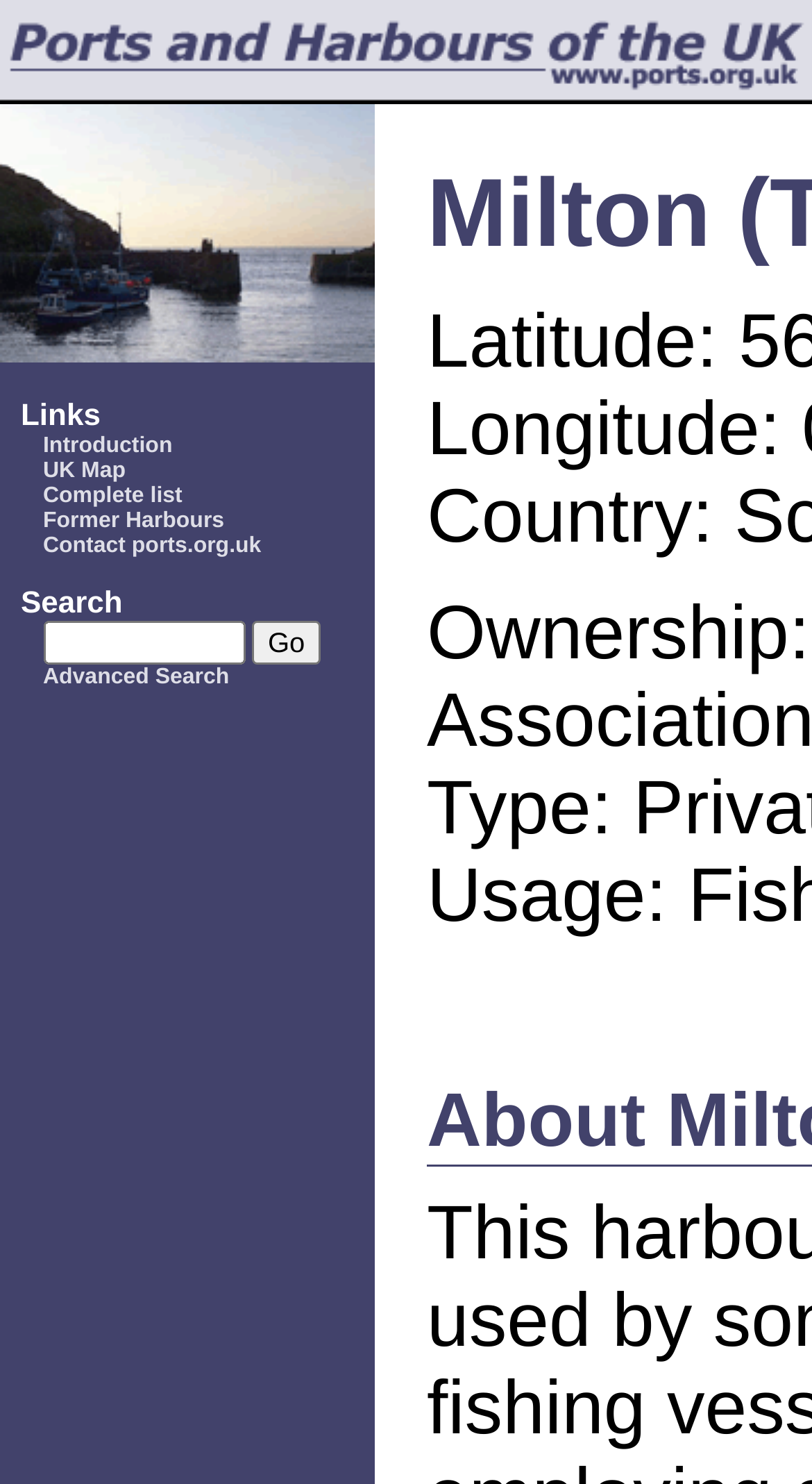Specify the bounding box coordinates of the area to click in order to follow the given instruction: "Click on Introduction."

[0.053, 0.292, 0.212, 0.308]